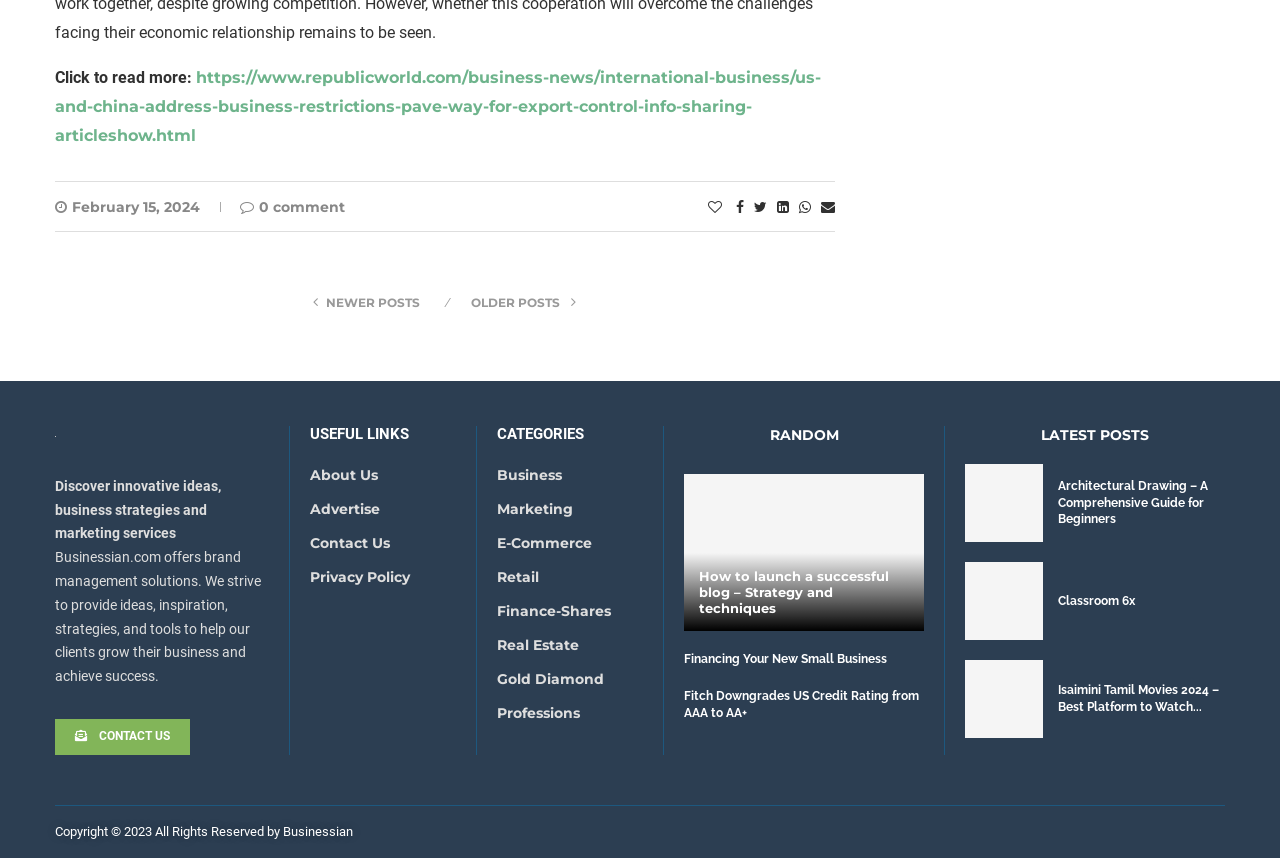Determine the bounding box coordinates for the area that needs to be clicked to fulfill this task: "Explore business strategies and marketing services". The coordinates must be given as four float numbers between 0 and 1, i.e., [left, top, right, bottom].

[0.043, 0.557, 0.173, 0.631]